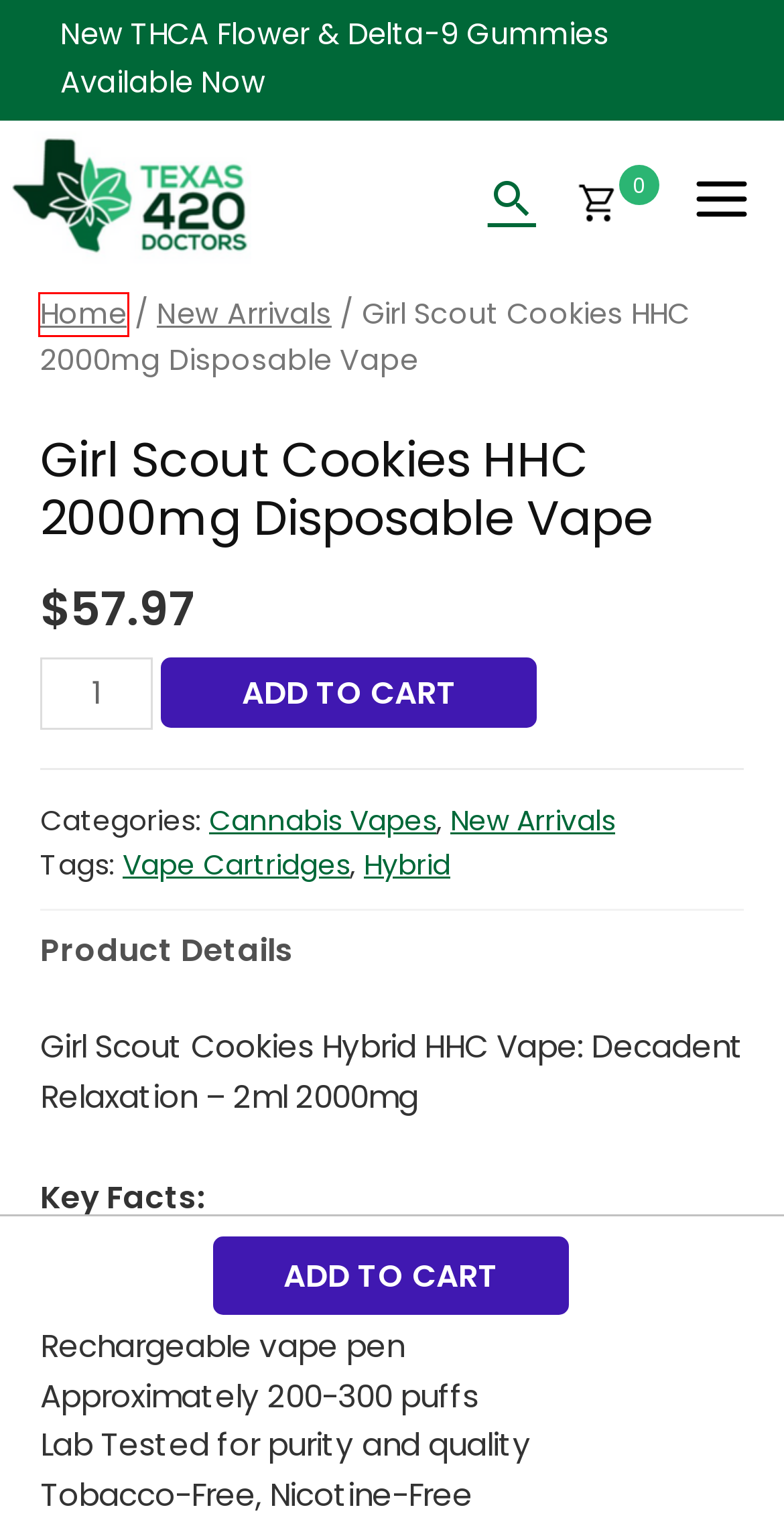You have a screenshot of a webpage with a red bounding box around a UI element. Determine which webpage description best matches the new webpage that results from clicking the element in the bounding box. Here are the candidates:
A. Delta-8 Vape Cartridge Indica & Sativa | Texas 420 Doctors
B. Vape Cartridges Archives - Texas 420 Doctors
C. Texas Medical Marijuana Education | Texas 420 Doctors Blog
D. Delta-8 THC Softgels | Easy To Ingest | Texas 420 Doctors
E. Buy Delta-8 and CBD Online | Lab-Tested | Texas 420 Doctors
F. Delta-8 and CBD Online | Shop Now | Texas 420 Doctors
G. New Delta-8 & CBD Products | All Natural | Texas 420 Doctors
H. Hybrid Archives - Texas 420 Doctors

F